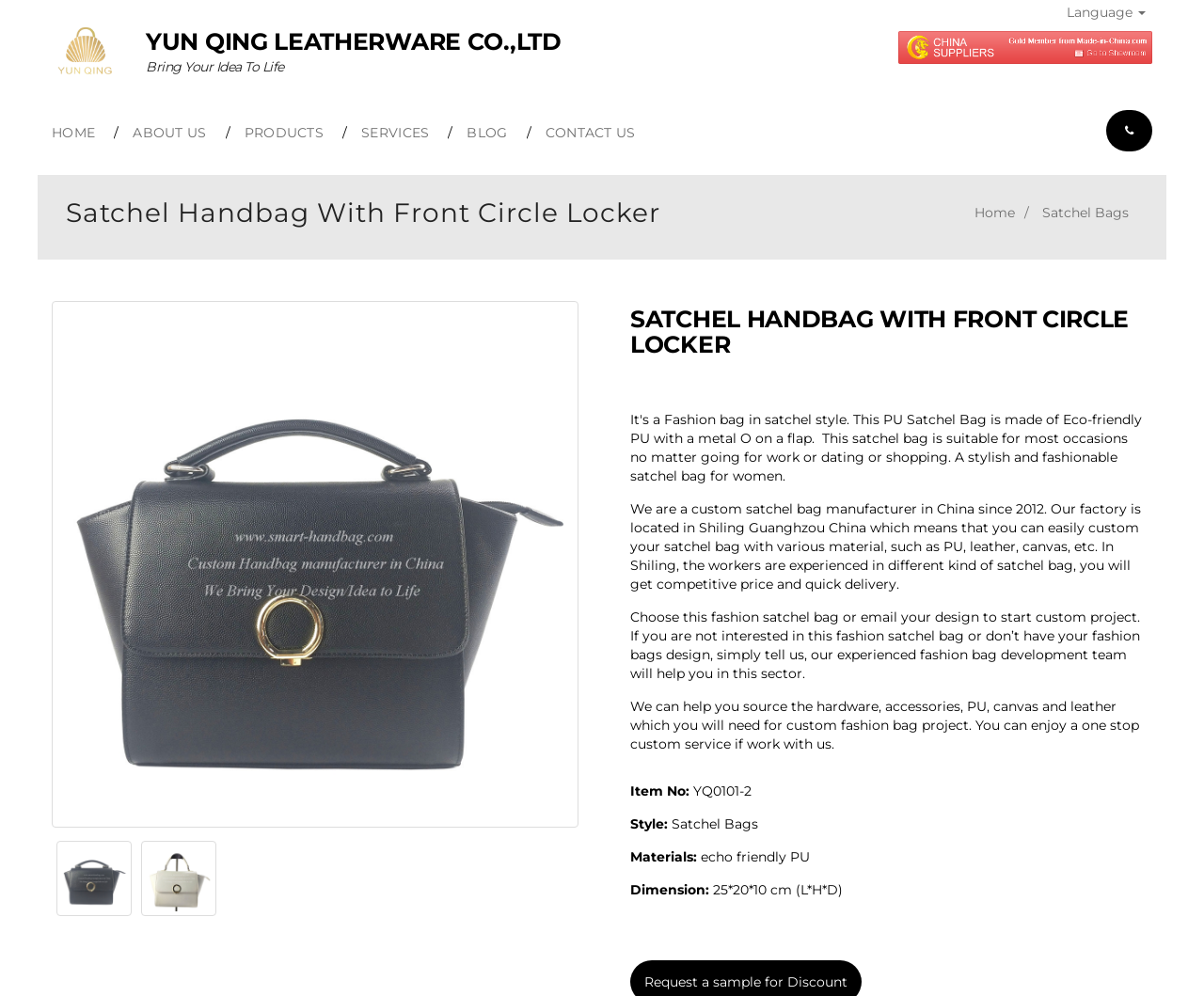Please find the bounding box coordinates of the element that needs to be clicked to perform the following instruction: "Learn more about 'Smart Handbag Suppliers'". The bounding box coordinates should be four float numbers between 0 and 1, represented as [left, top, right, bottom].

[0.746, 0.038, 0.957, 0.055]